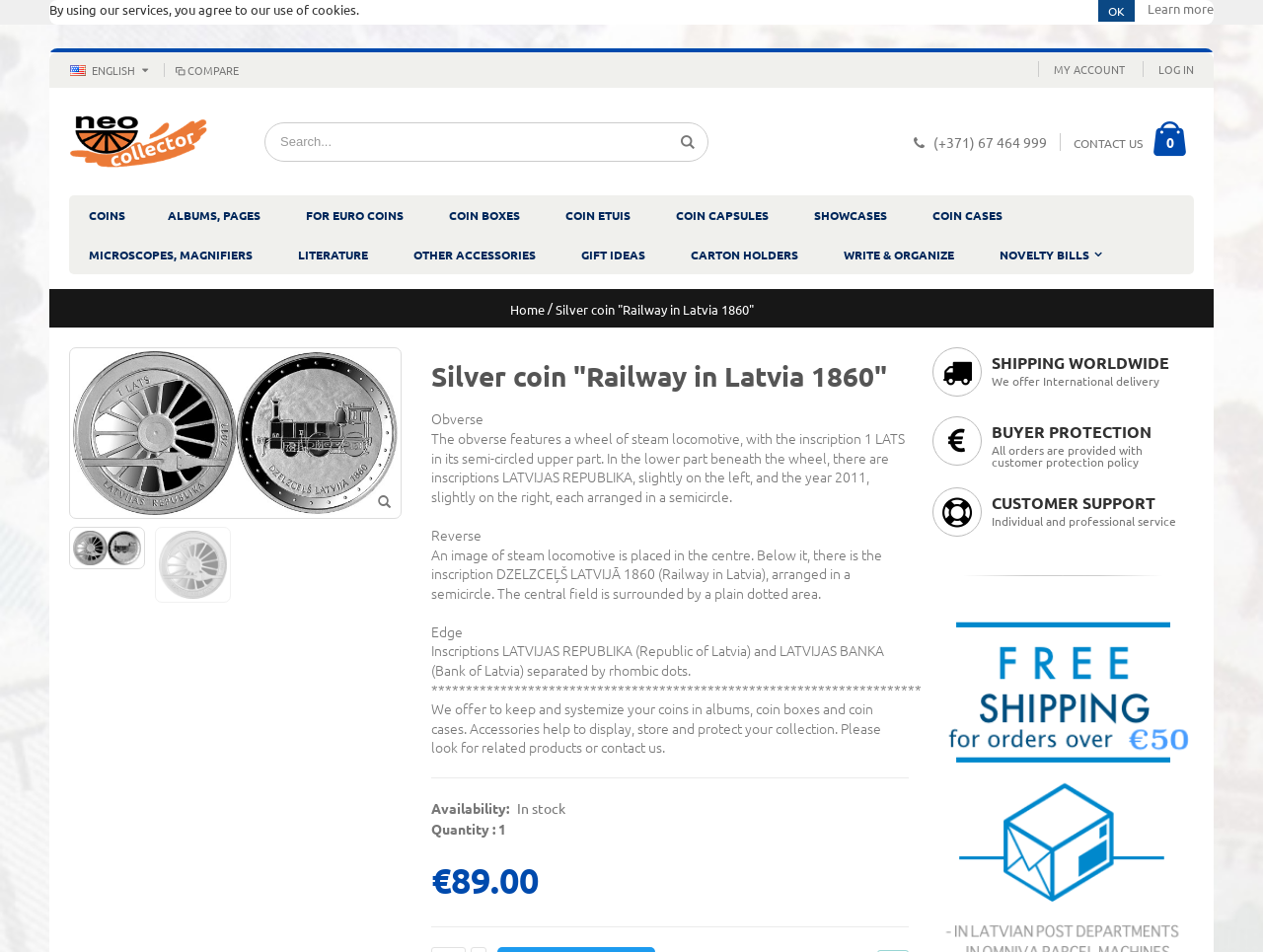Could you indicate the bounding box coordinates of the region to click in order to complete this instruction: "View coin cases".

[0.723, 0.205, 0.809, 0.247]